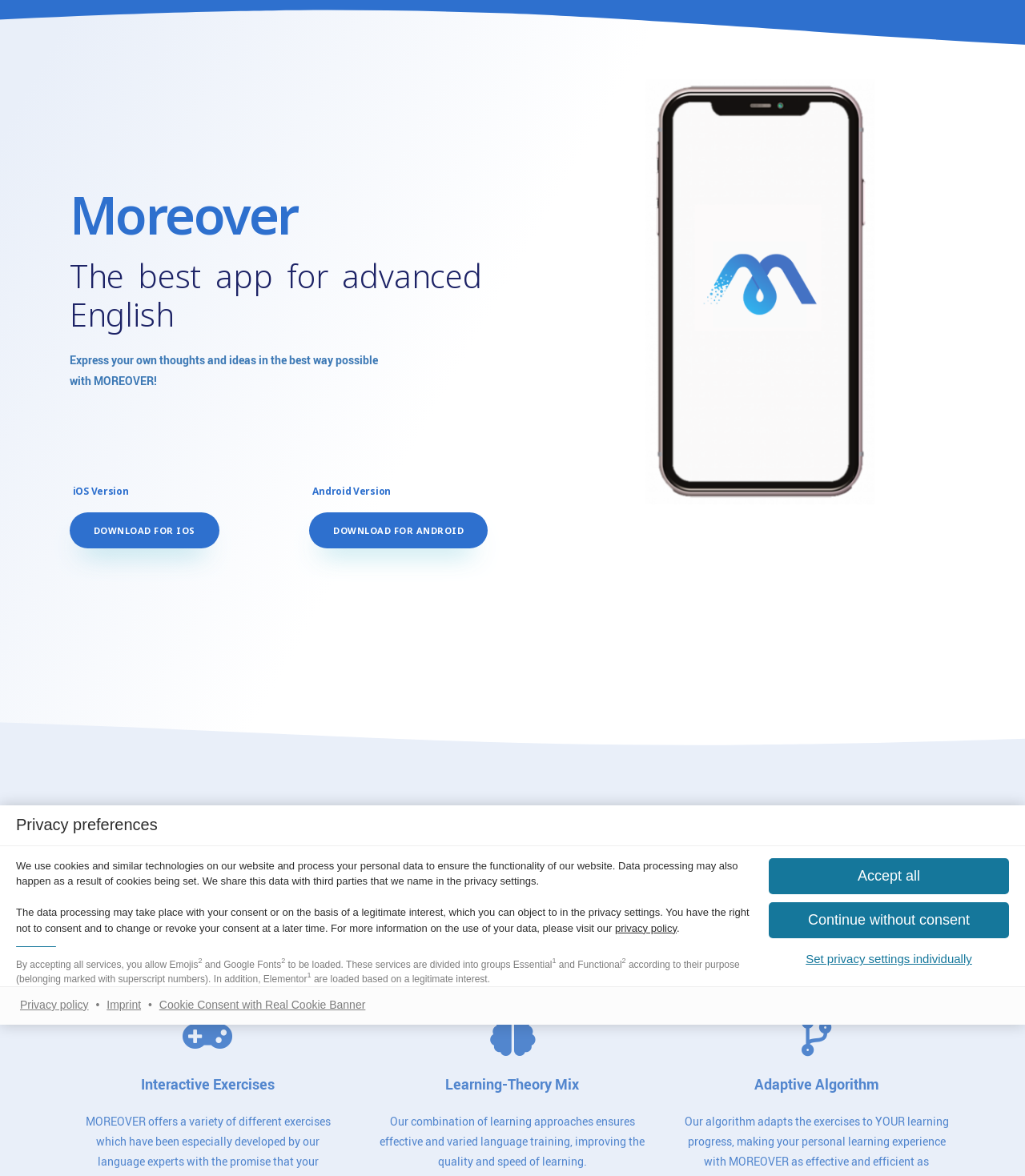Given the element description, predict the bounding box coordinates in the format (top-left x, top-left y, bottom-right x, bottom-right y), using floating point numbers between 0 and 1: Privacy policy

[0.016, 0.849, 0.09, 0.86]